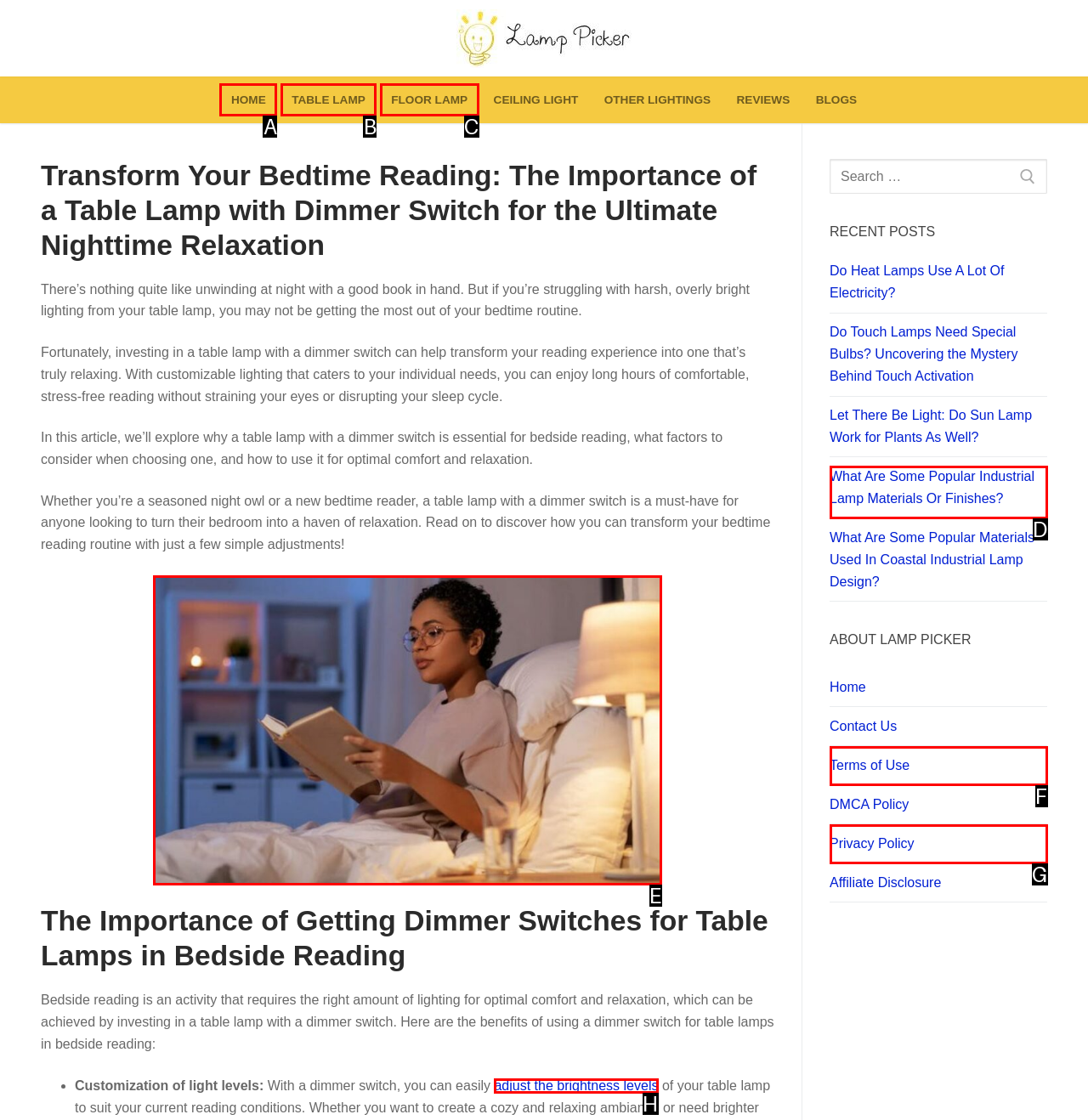Find the correct option to complete this instruction: Learn about the benefits of getting dimmer switches for table lamps. Reply with the corresponding letter.

E